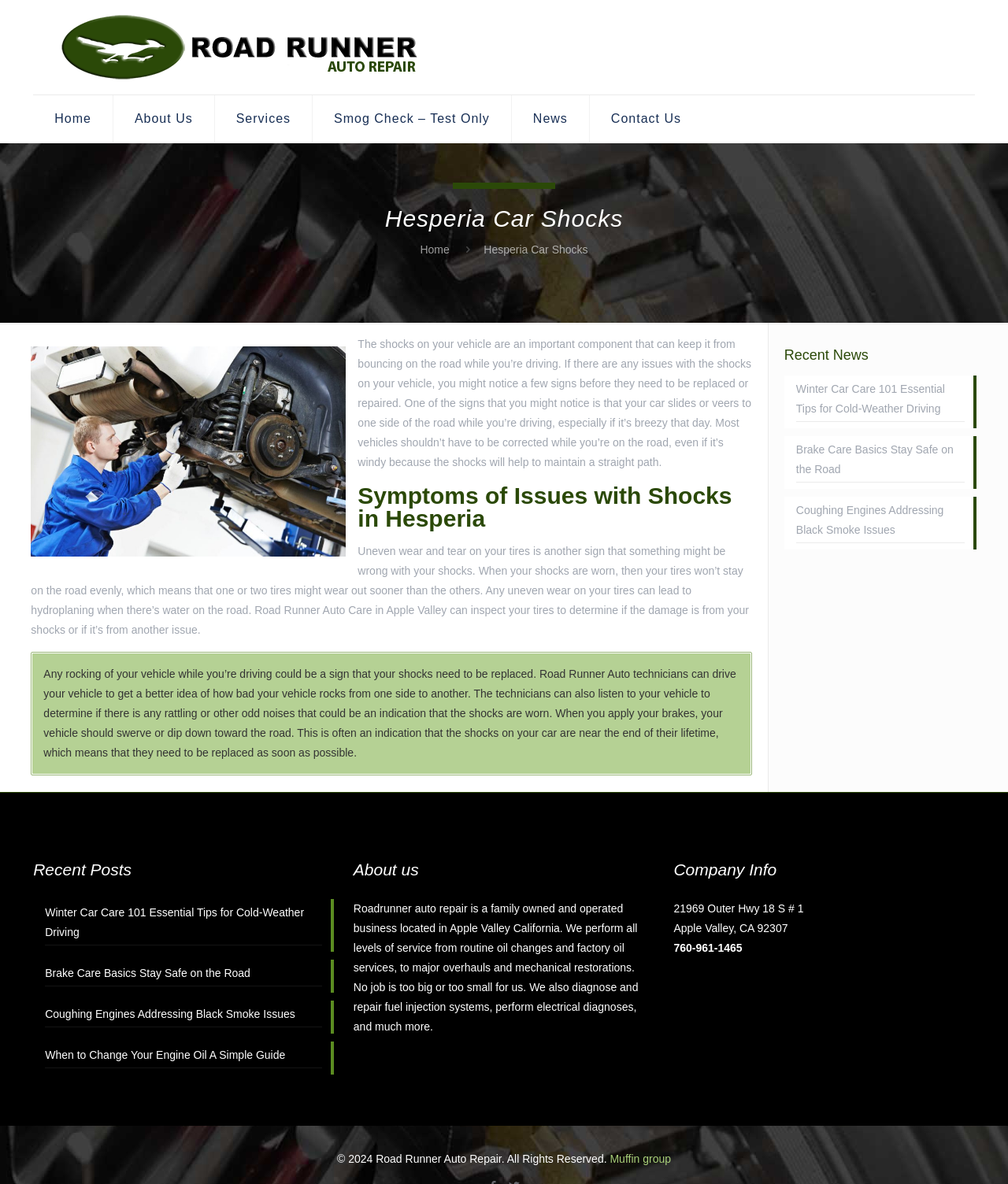What is the name of the auto repair shop?
Using the image, provide a concise answer in one word or a short phrase.

Road Runner Auto Repair